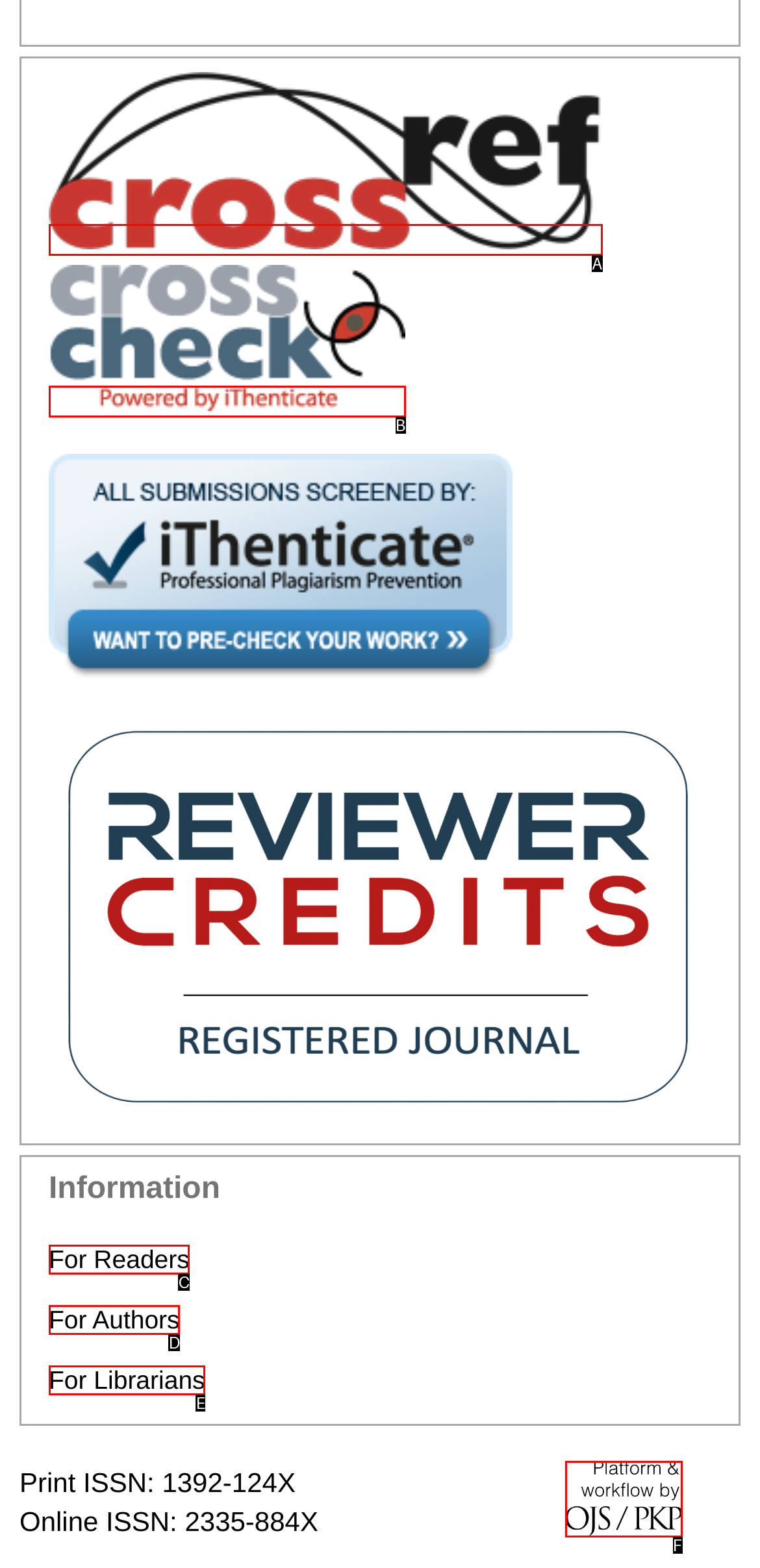Select the letter of the HTML element that best fits the description: For Librarians
Answer with the corresponding letter from the provided choices.

E